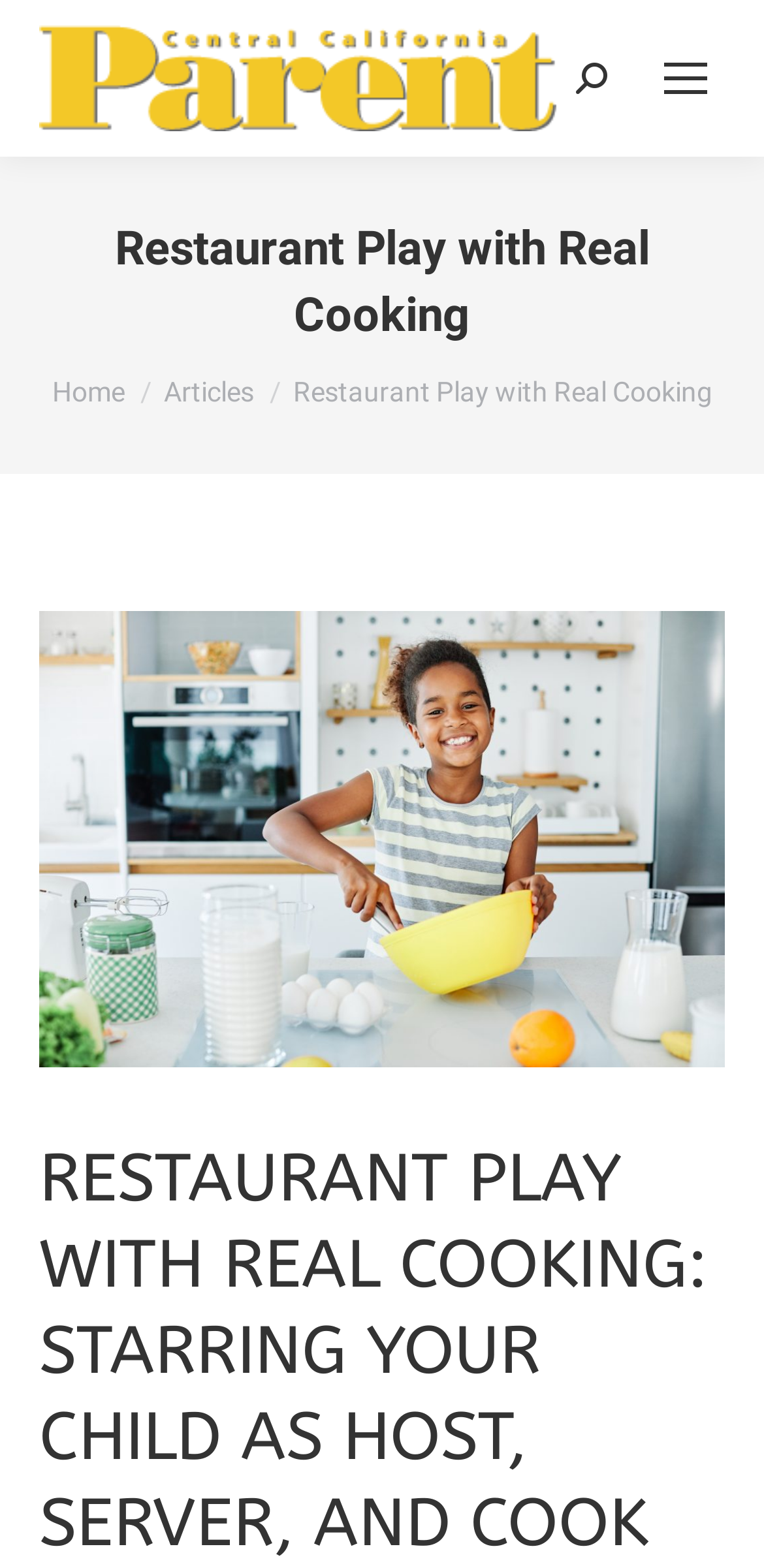Provide the bounding box coordinates of the UI element this sentence describes: "parent_node: Search:".

[0.754, 0.04, 0.795, 0.06]